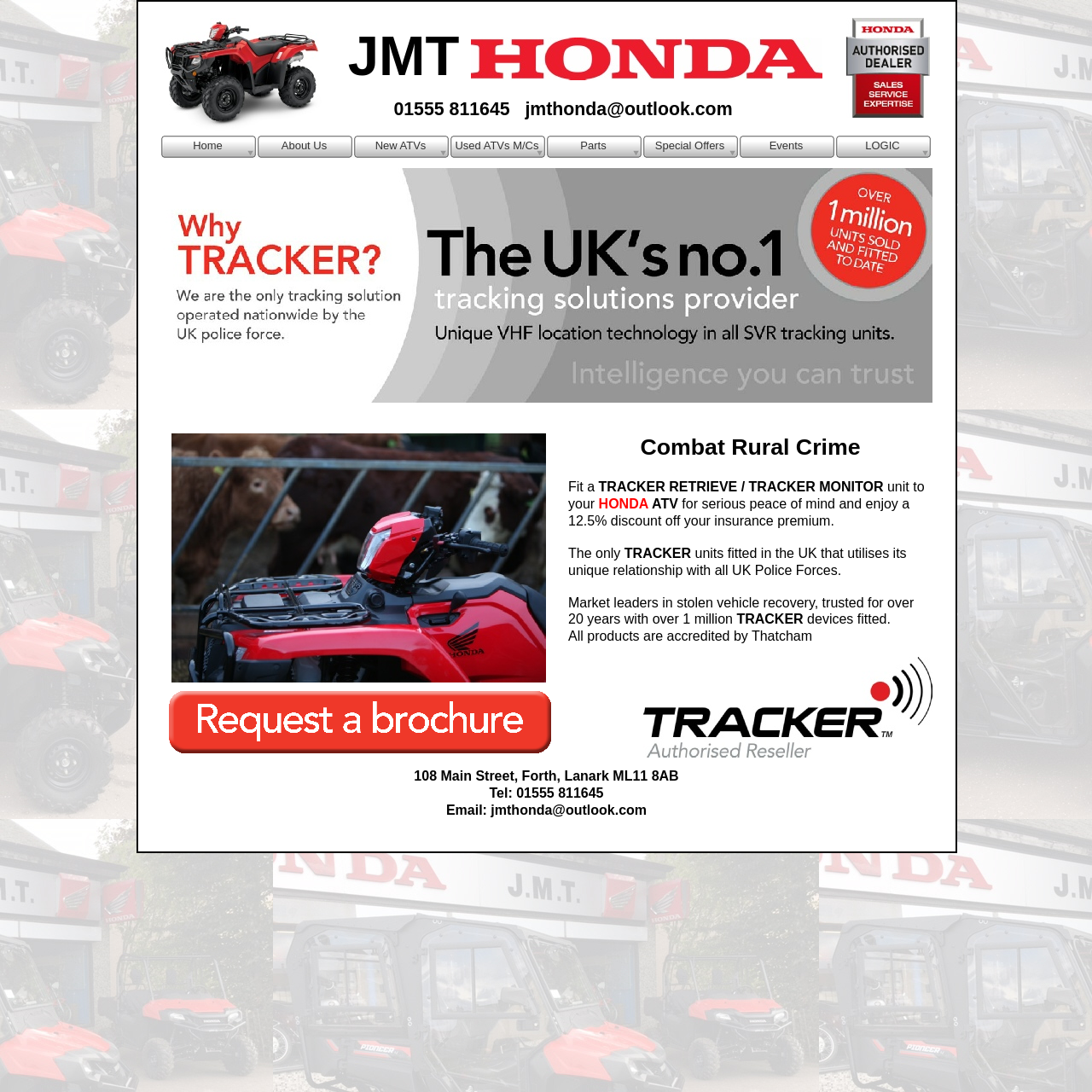Please locate the bounding box coordinates for the element that should be clicked to achieve the following instruction: "Click Home". Ensure the coordinates are given as four float numbers between 0 and 1, i.e., [left, top, right, bottom].

[0.148, 0.124, 0.234, 0.145]